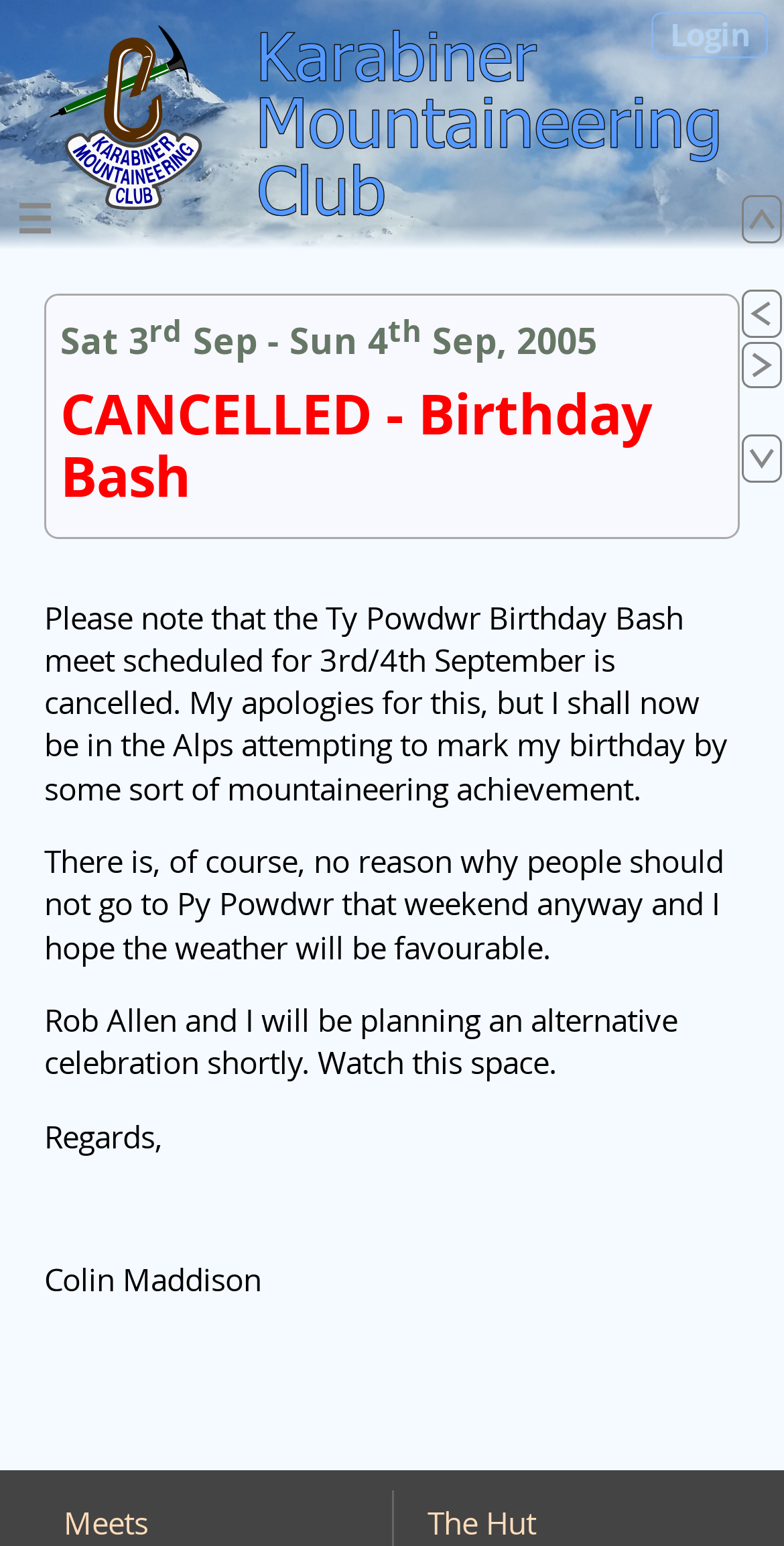What is the date of the cancelled meet? Observe the screenshot and provide a one-word or short phrase answer.

3rd-4th Sep 2005